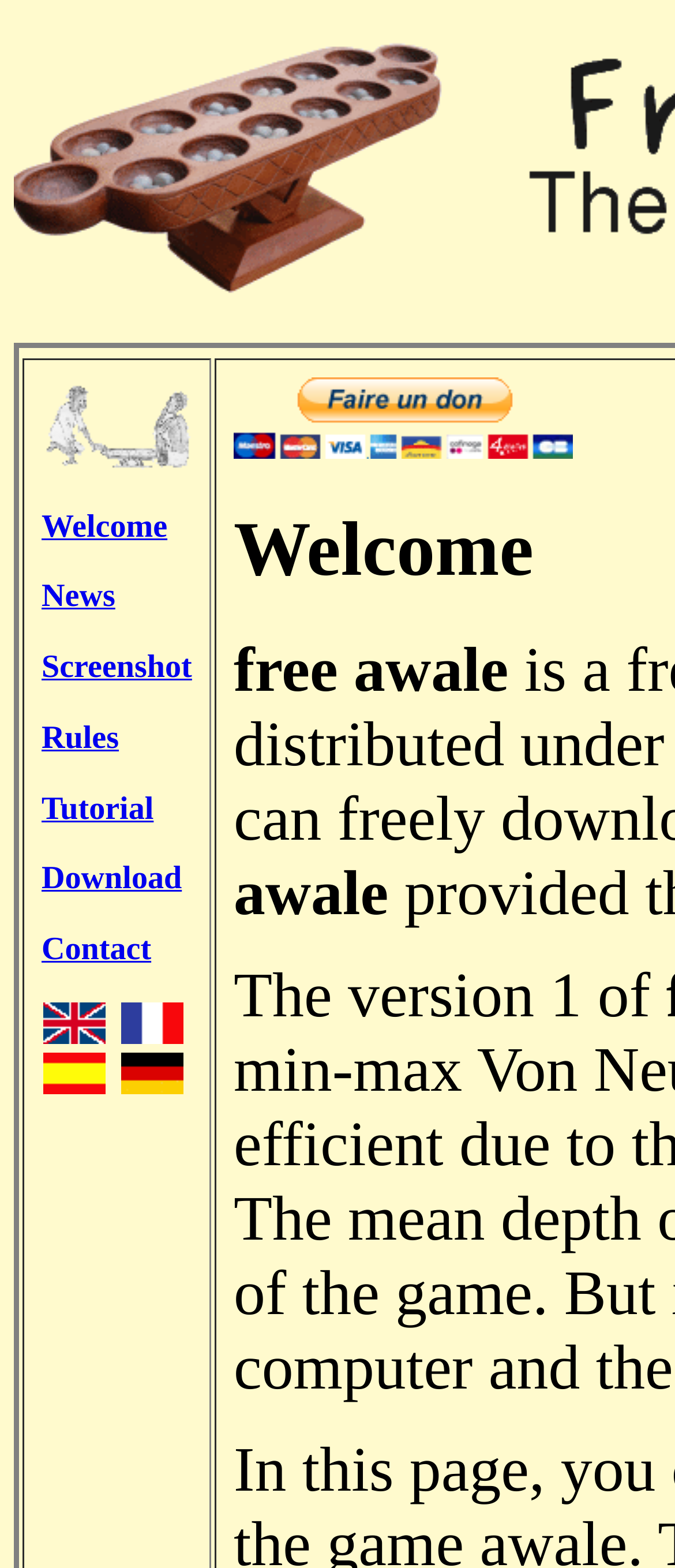Identify the bounding box of the HTML element described as: "Welcome".

[0.062, 0.289, 0.285, 0.349]